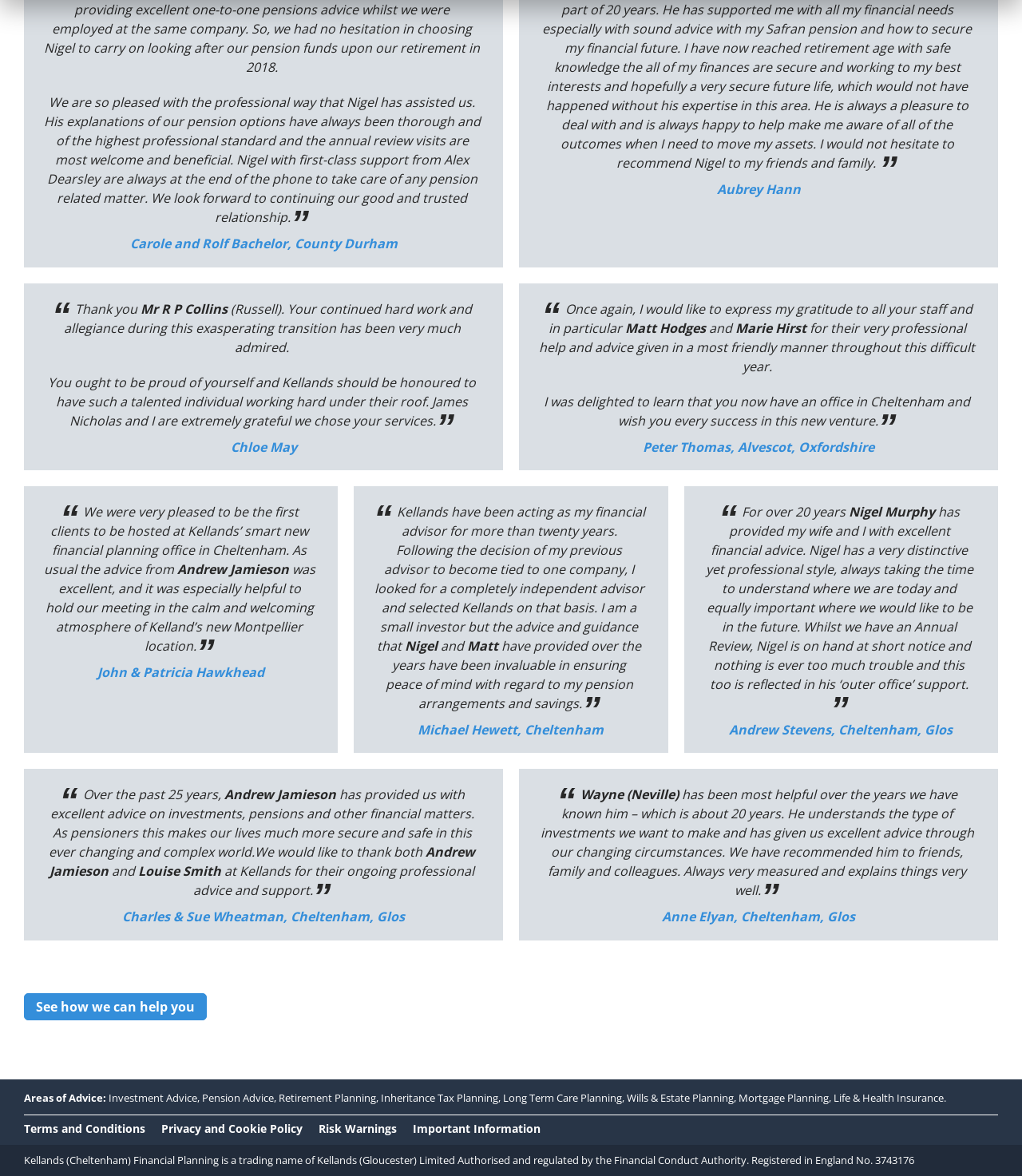Refer to the image and provide an in-depth answer to the question: 
What type of planning services are offered by Kellands?

The webpage lists various areas of advice, including Investment Advice, Pension Advice, Retirement Planning, Inheritance Tax Planning, and more, indicating that Kellands offers a range of planning services.